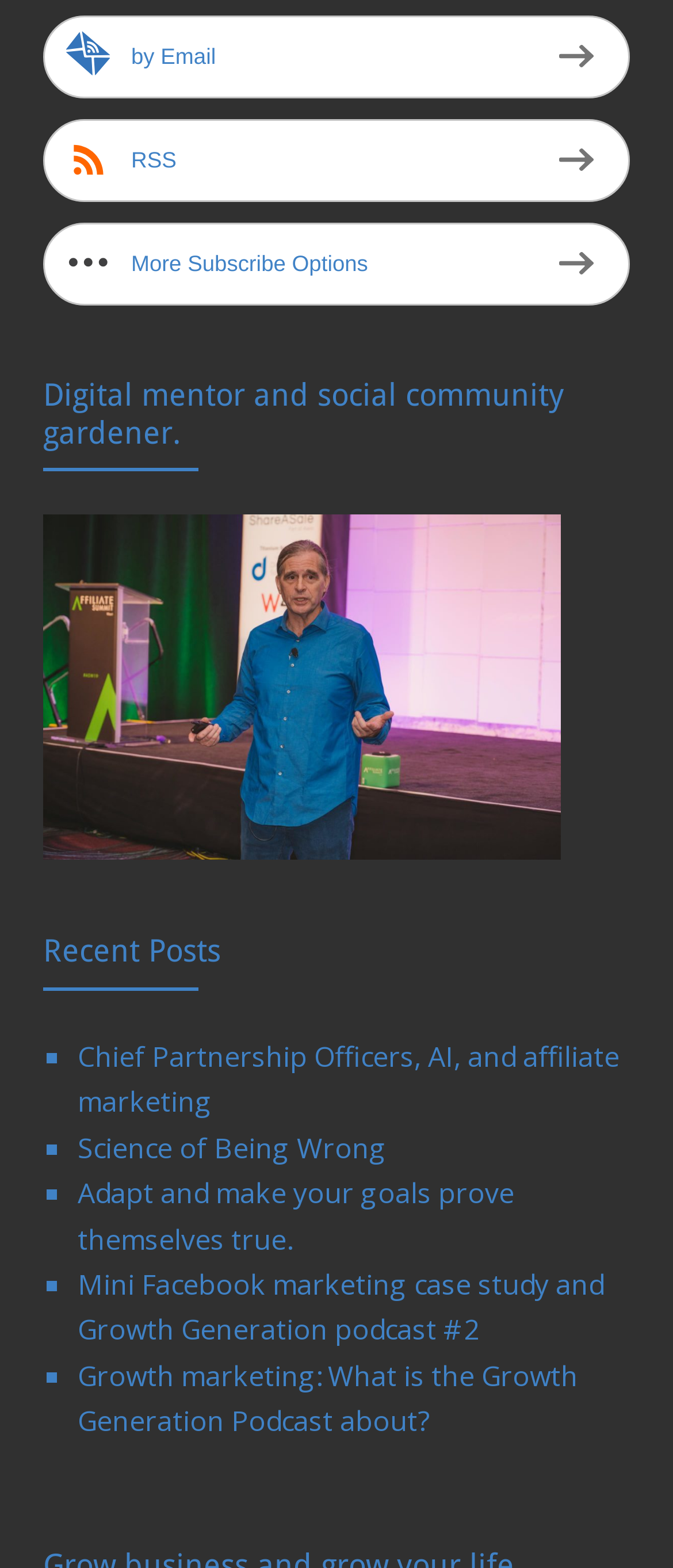Please determine the bounding box coordinates of the section I need to click to accomplish this instruction: "View Declan Dunn at Affiliate Summit West 2019".

[0.064, 0.53, 0.833, 0.554]